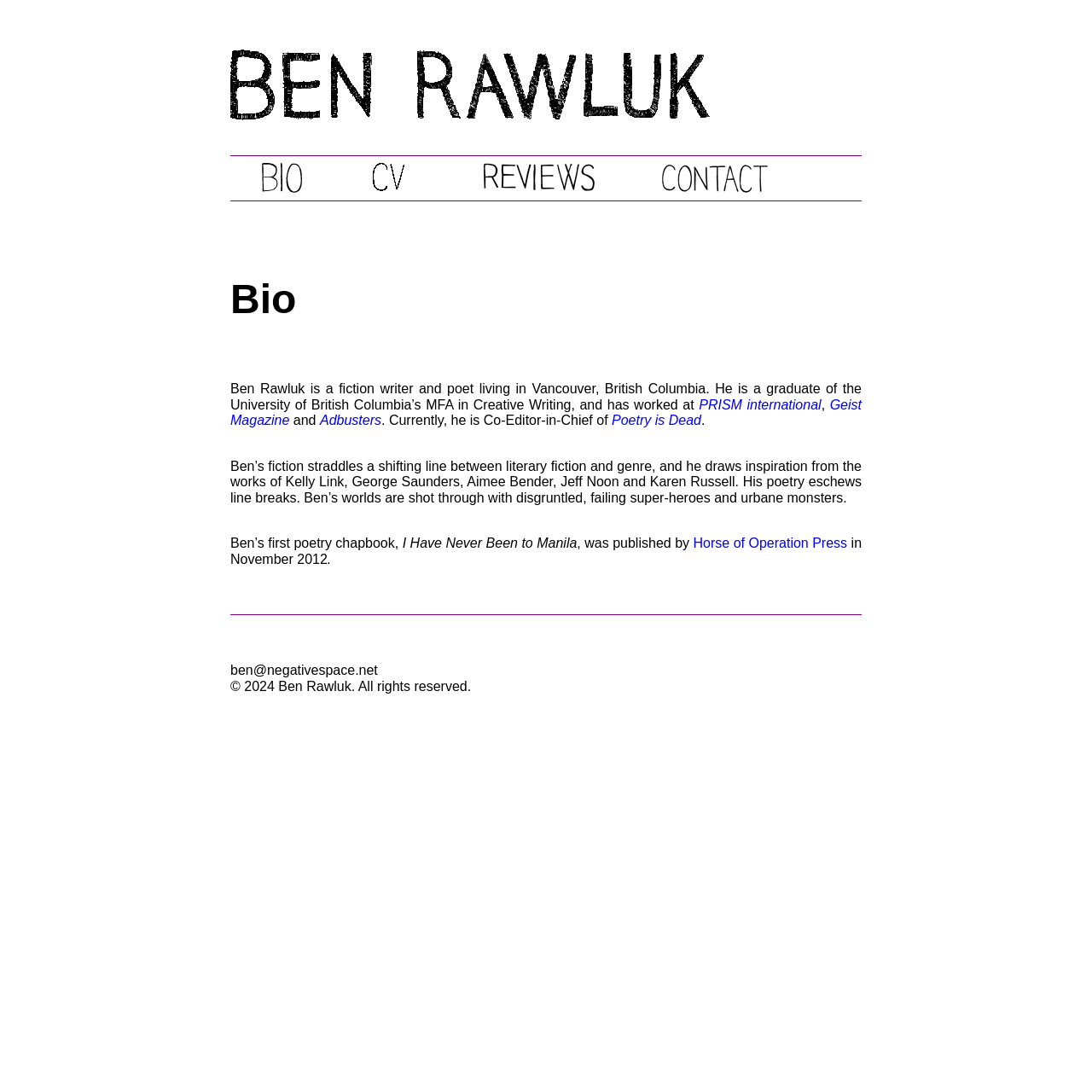Describe all the visual and textual components of the webpage comprehensively.

This webpage is a personal bio page for Ben Rawluk, a fiction writer and poet. At the top, there is a logo image and a link to "BenRawluk.ca" on the left, and a navigation menu with links to "Bio", "CV", "Reviews", and "Contact" on the right. 

Below the navigation menu, there is a main content area that takes up most of the page. It starts with a header section that displays "Bio" in a large font. 

The main content is divided into several paragraphs. The first paragraph introduces Ben Rawluk, mentioning his occupation, location, and educational background. It also mentions his work experience at PRISM international, Geist Magazine, and Adbusters. 

The second paragraph describes Ben's writing style, mentioning the authors who inspire him and the themes he explores in his fiction and poetry. 

The third paragraph talks about Ben's poetry chapbook, "I Have Never Been to Manila", which was published by Horse of Operation Press in November 2012. 

At the bottom of the page, there is a footer section that displays Ben's email address and a copyright notice.